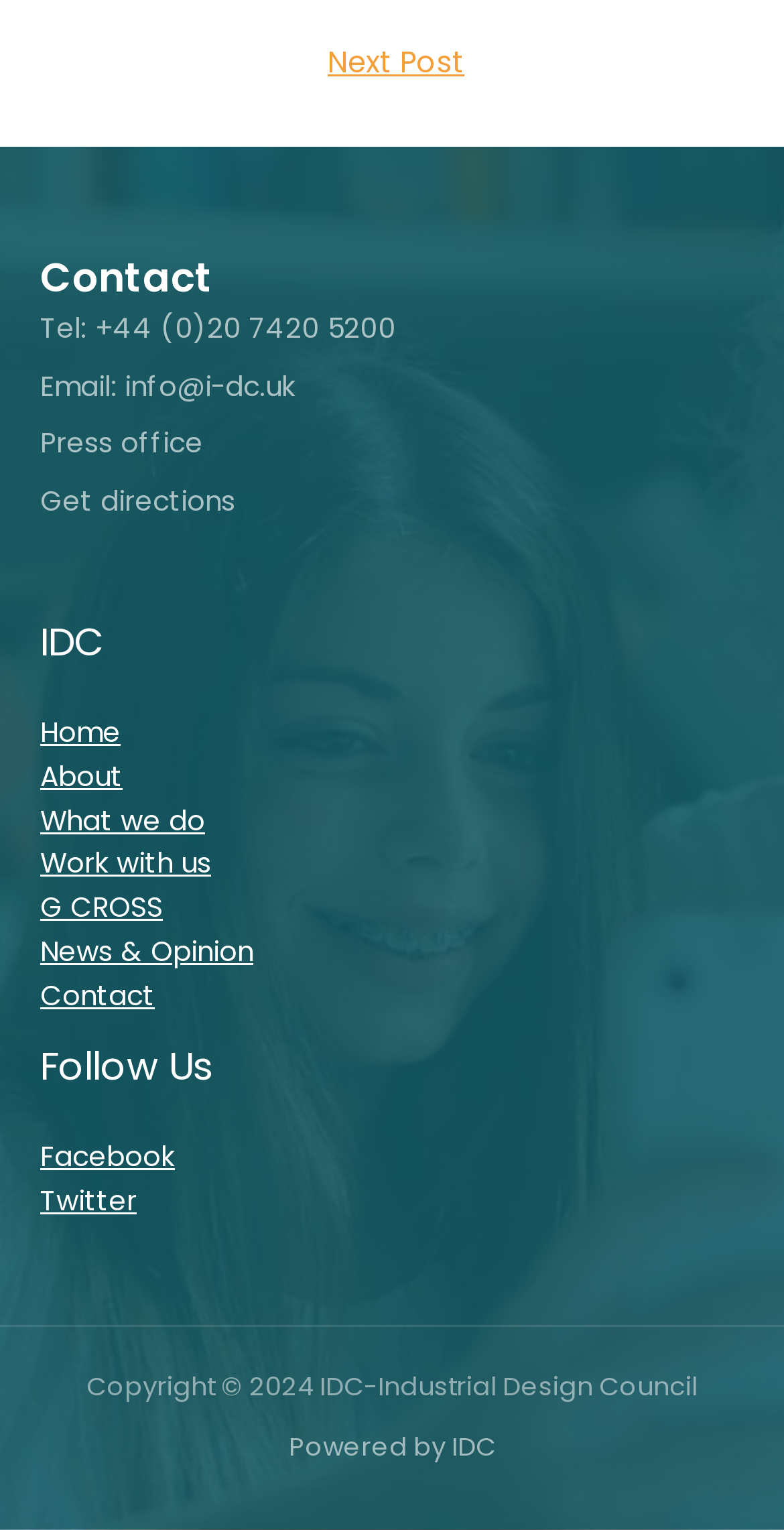Given the element description Twitter, identify the bounding box coordinates for the UI element on the webpage screenshot. The format should be (top-left x, top-left y, bottom-right x, bottom-right y), with values between 0 and 1.

[0.051, 0.772, 0.174, 0.797]